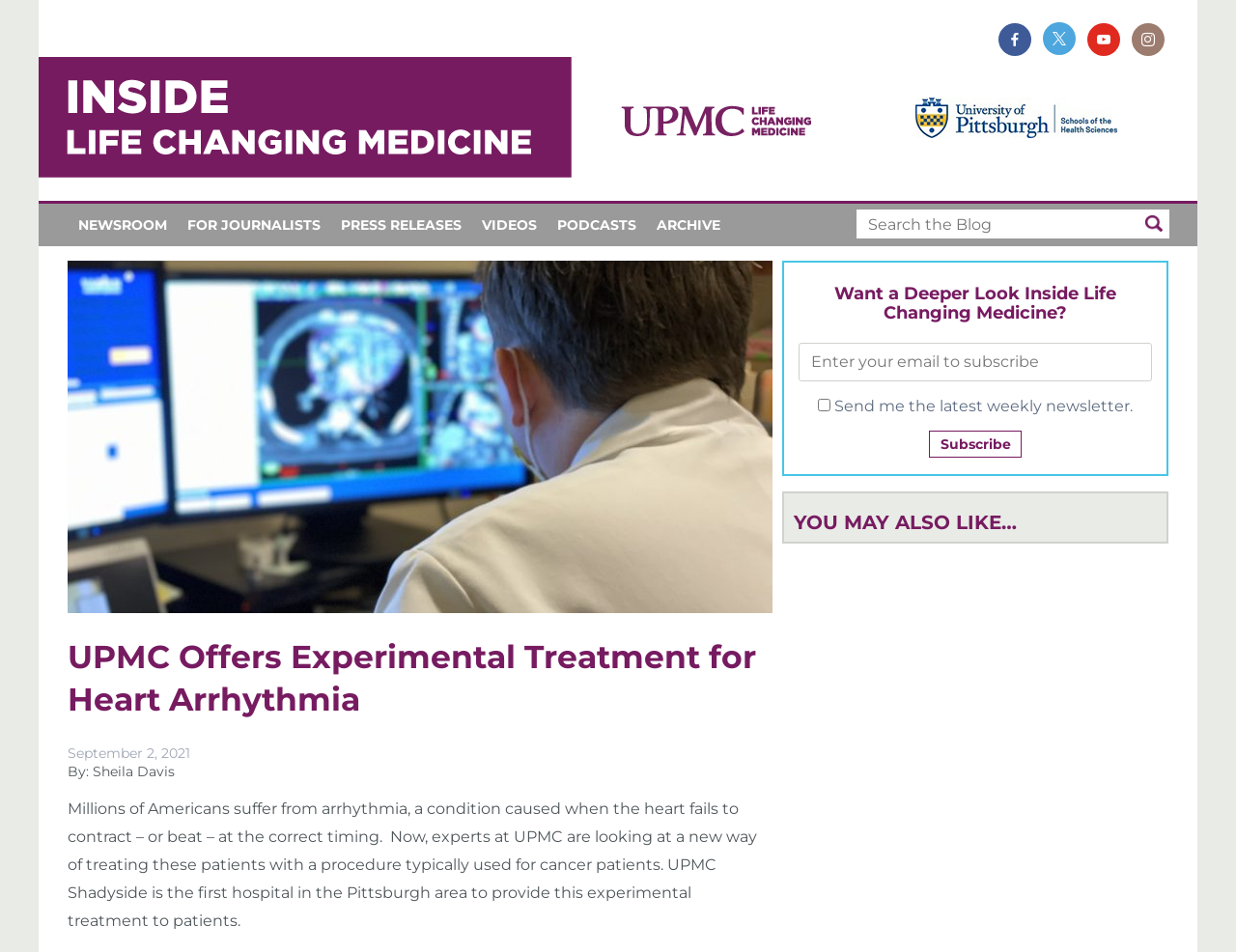Offer a meticulous caption that includes all visible features of the webpage.

This webpage is about UPMC's experimental treatment for heart arrhythmia. At the top right corner, there are four social media links represented by icons. Below them, there is a large image that spans almost the entire width of the page. 

Underneath the image, there are six navigation links: "NEWSROOM", "FOR JOURNALISTS", "PRESS RELEASES", "VIDEOS", "PODCASTS", and "ARCHIVE". These links are aligned horizontally and take up about half of the page's width. 

To the right of these links, there is a search box with a button next to it. The search box is labeled "Search the Blog". 

Below the navigation links and search box, there is a header section that contains a link to the blog's homepage, a heading that reads "UPMC Offers Experimental Treatment for Heart Arrhythmia", a time stamp indicating the article was published on September 2, 2021, and the author's name, Sheila Davis. 

The main content of the webpage is a paragraph of text that describes arrhythmia and how experts at UPMC are exploring a new treatment method. This text is located below the header section and spans about two-thirds of the page's width.

On the right side of the page, there is a section that encourages users to subscribe to a newsletter. This section contains a heading, a text box to enter an email address, a checkbox to opt-in for a weekly newsletter, and a "Subscribe" button.

Finally, at the bottom of the page, there is a heading that reads "YOU MAY ALSO LIKE…" which suggests that there may be related content or articles available.